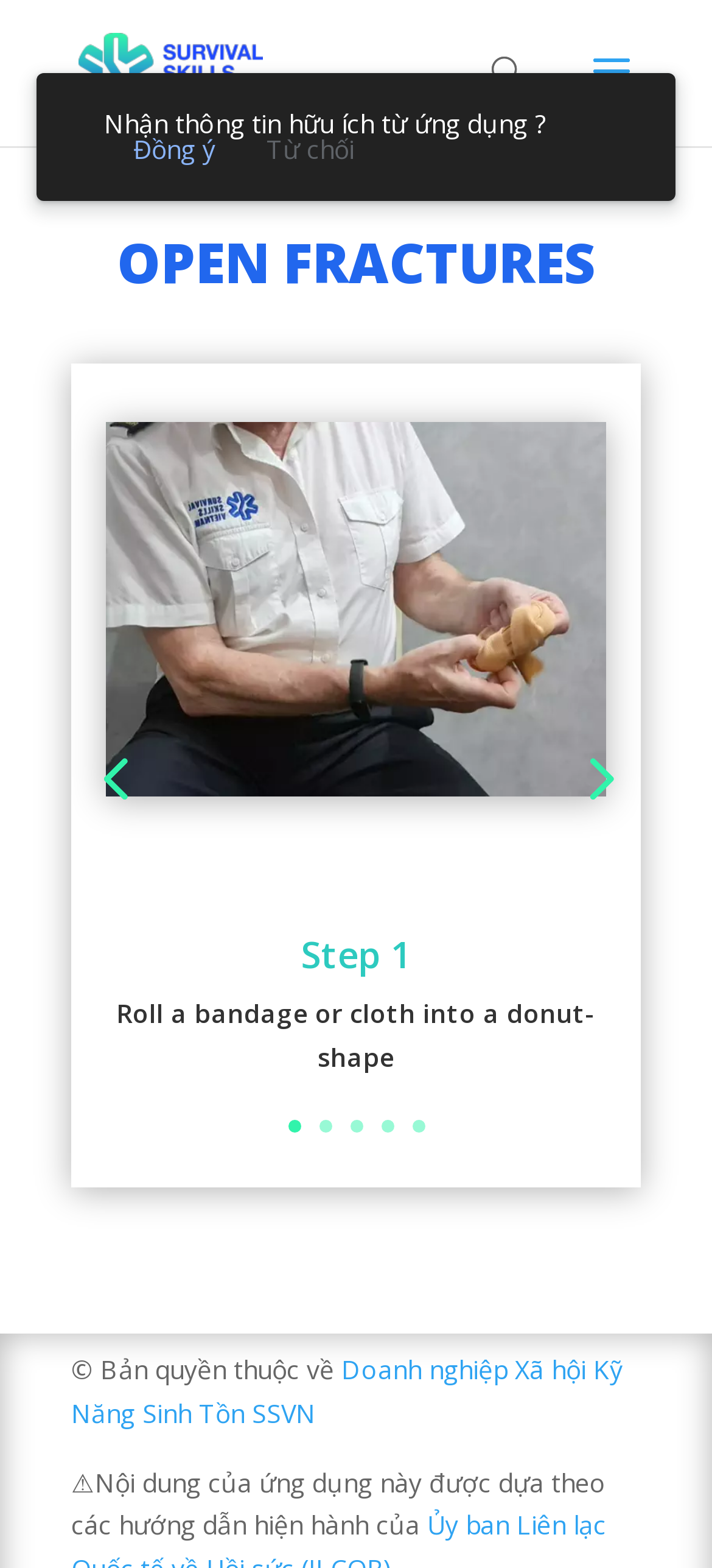Please specify the bounding box coordinates of the region to click in order to perform the following instruction: "Search for something".

[0.5, 0.0, 0.9, 0.001]